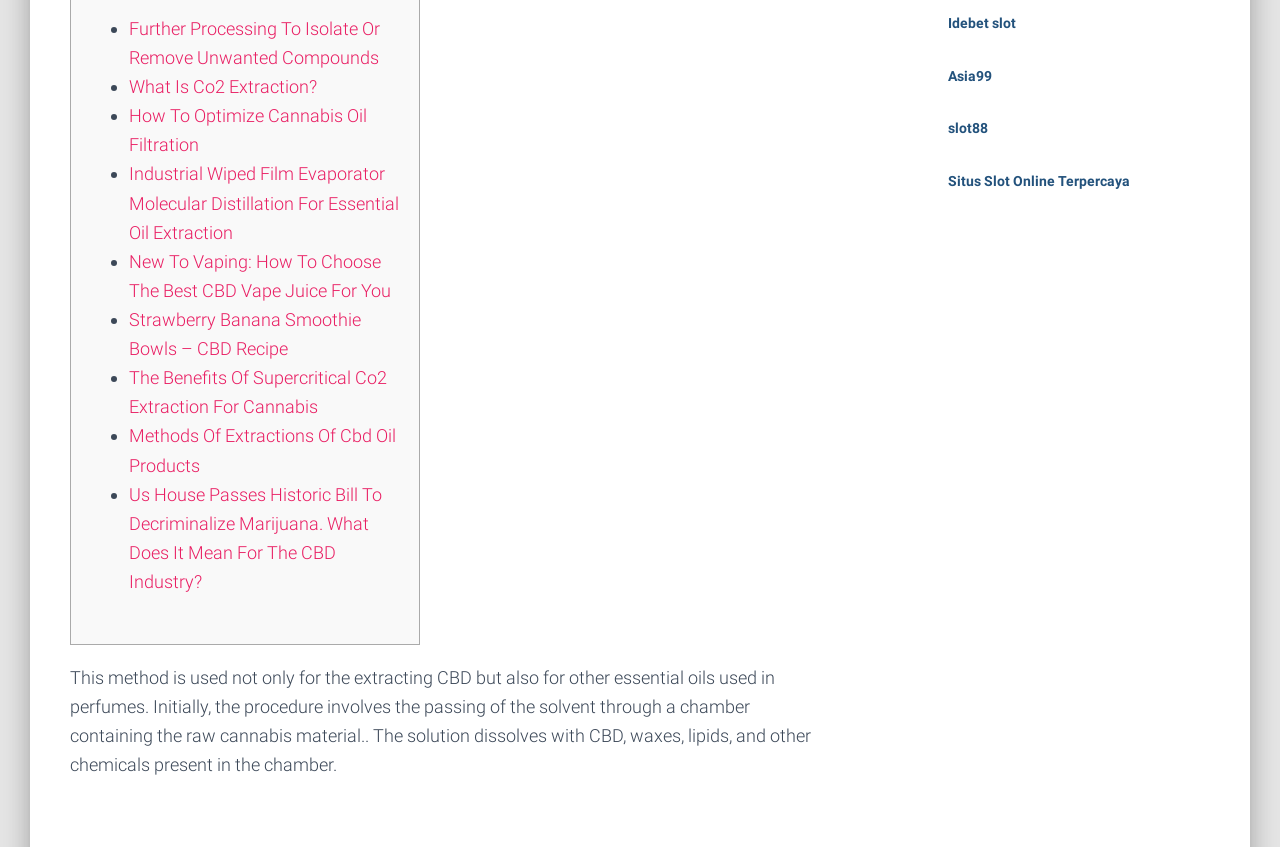Highlight the bounding box of the UI element that corresponds to this description: "Idebet slot".

[0.74, 0.018, 0.793, 0.037]